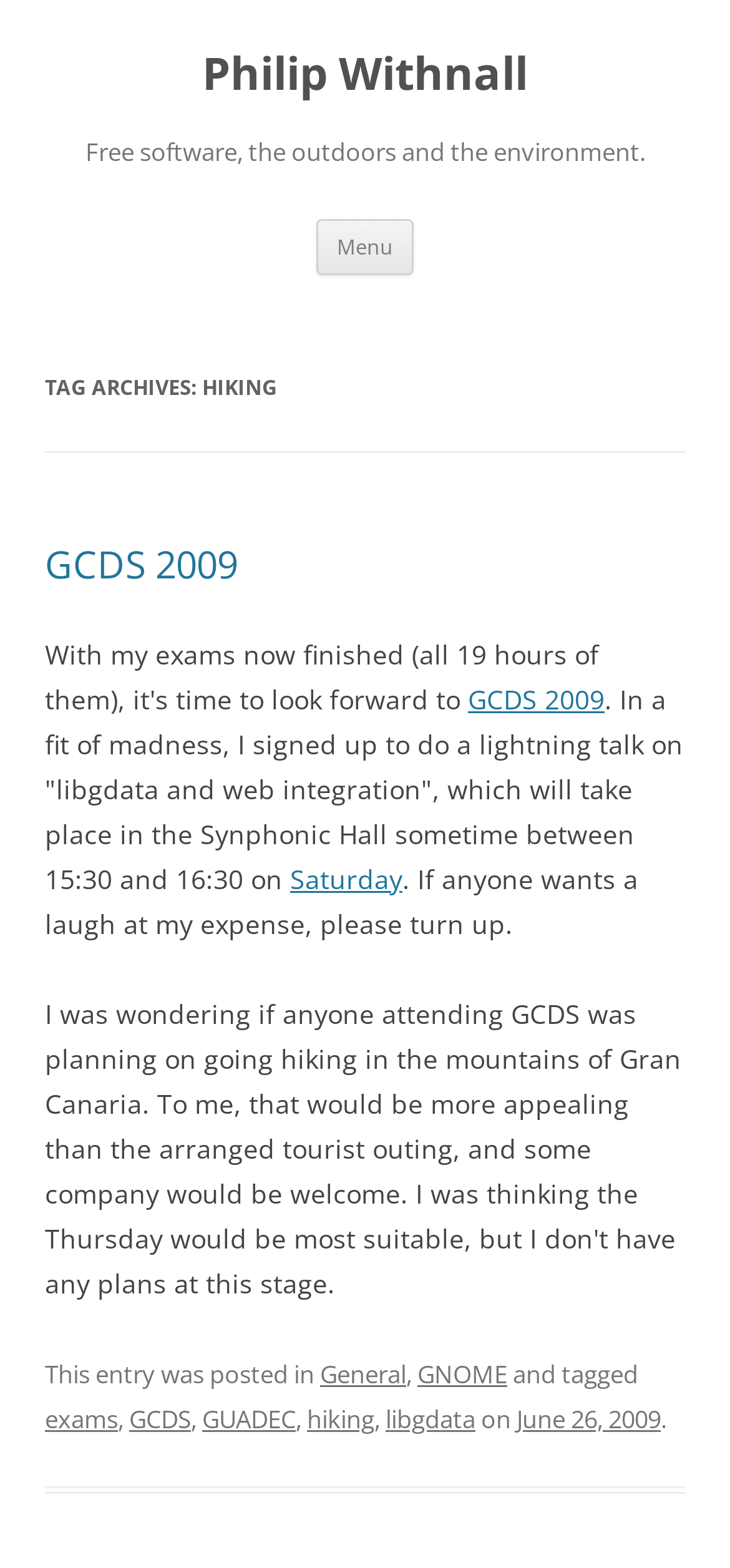Pinpoint the bounding box coordinates of the element that must be clicked to accomplish the following instruction: "open the menu". The coordinates should be in the format of four float numbers between 0 and 1, i.e., [left, top, right, bottom].

[0.433, 0.139, 0.567, 0.175]